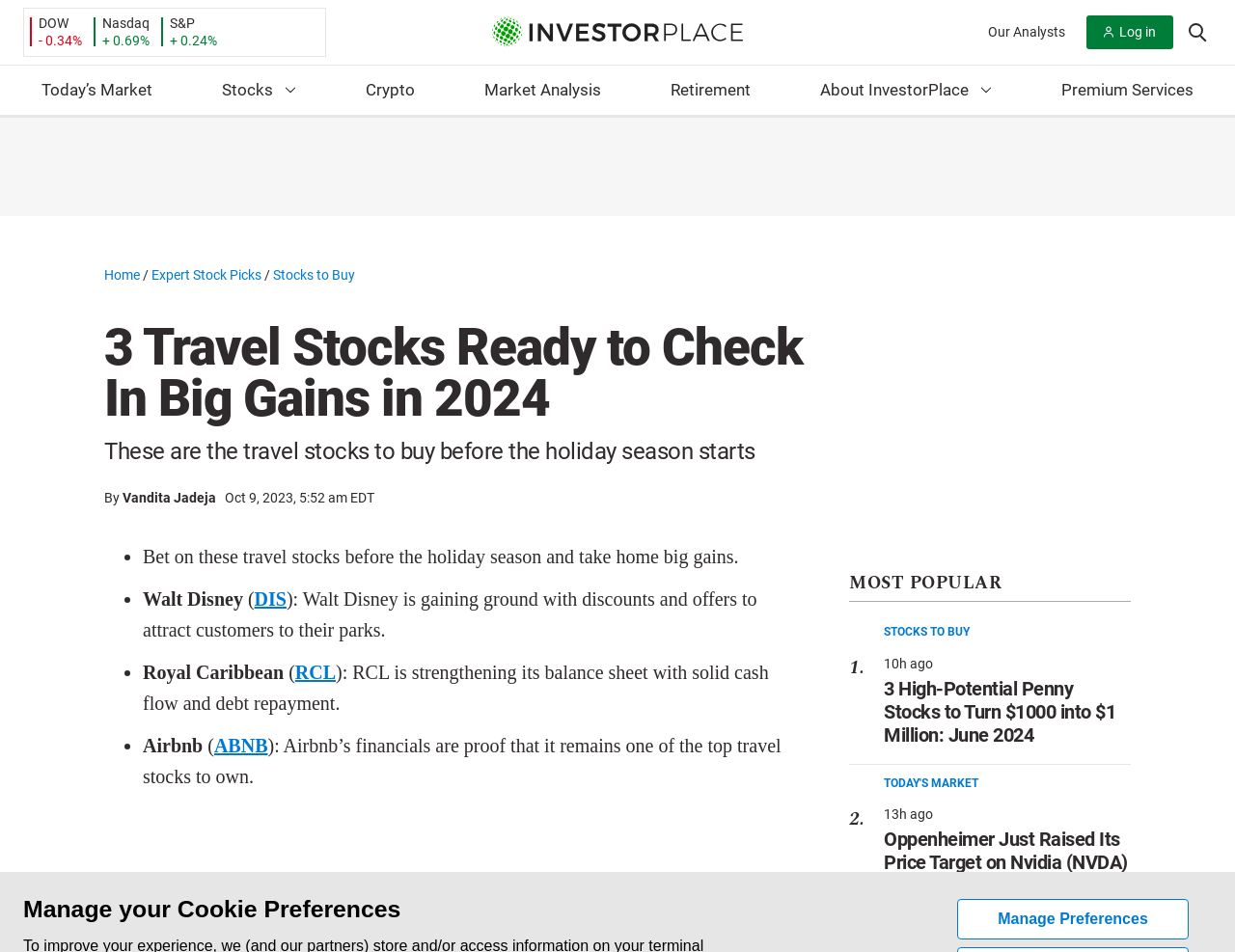Bounding box coordinates are specified in the format (top-left x, top-left y, bottom-right x, bottom-right y). All values are floating point numbers bounded between 0 and 1. Please provide the bounding box coordinate of the region this sentence describes: Today's Market

[0.716, 0.815, 0.792, 0.83]